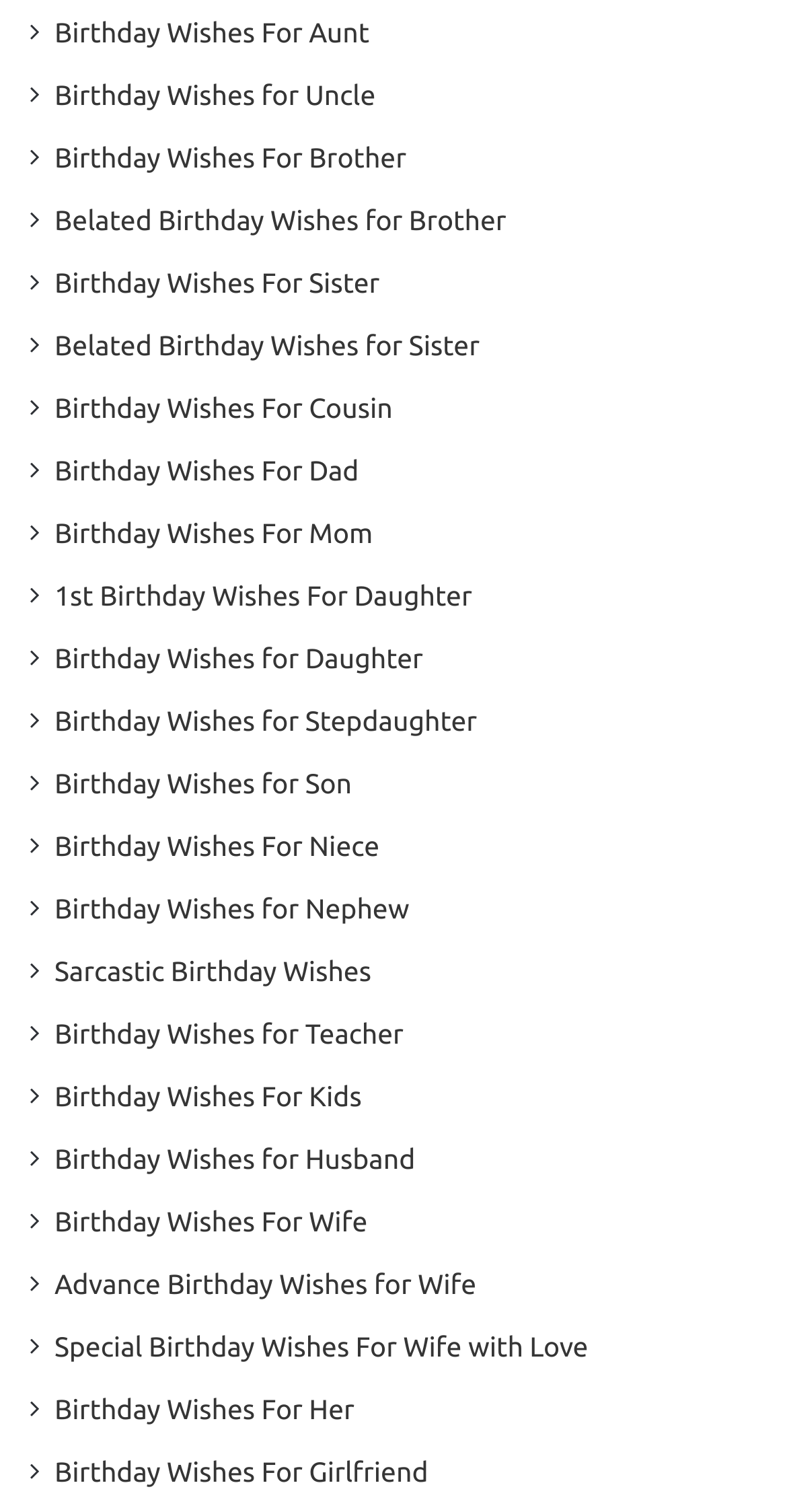Specify the bounding box coordinates of the area to click in order to execute this command: 'click the link to learn about mobile hospital design'. The coordinates should consist of four float numbers ranging from 0 to 1, and should be formatted as [left, top, right, bottom].

None